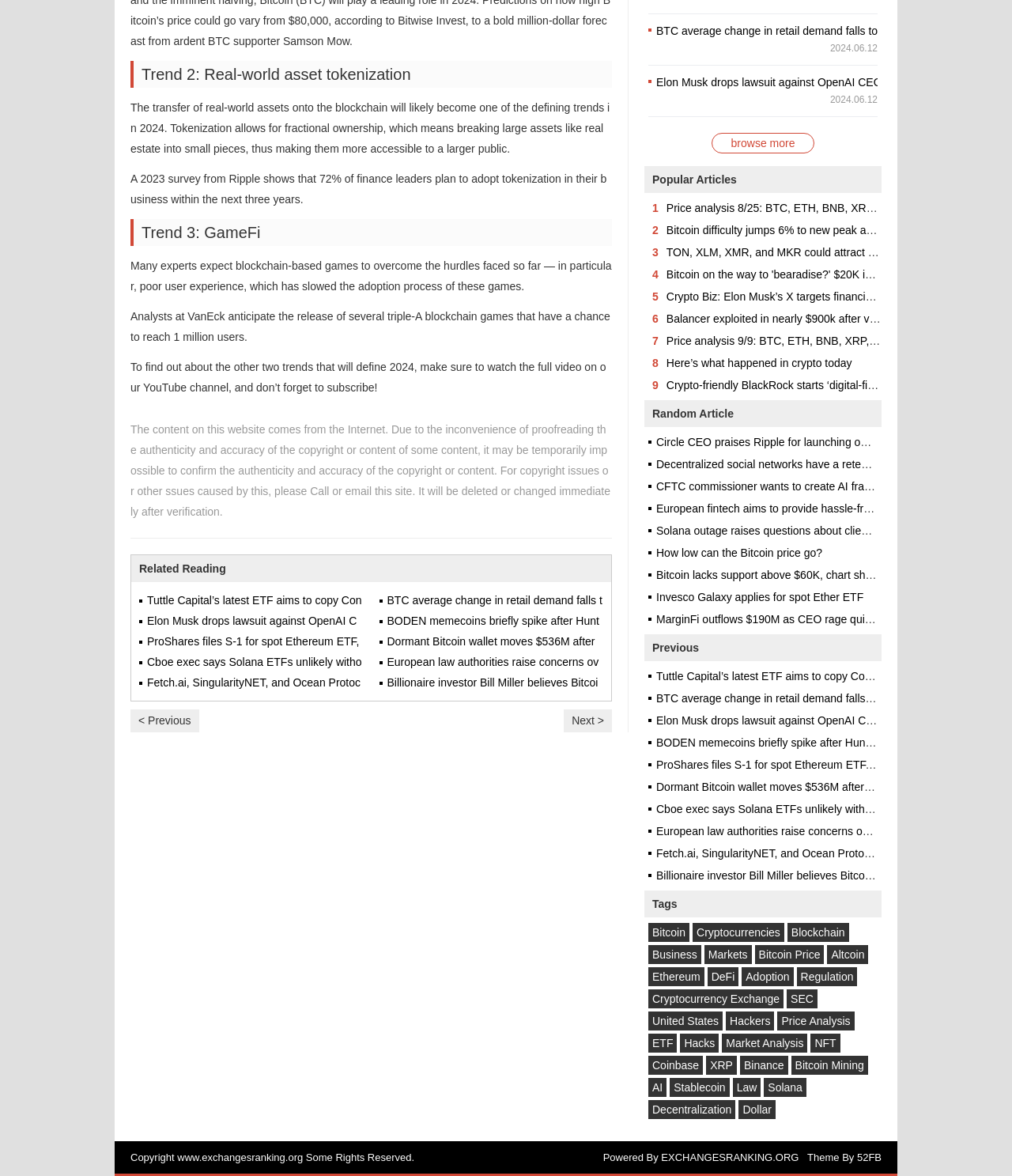Based on the element description: "Bitcoin Mining", identify the UI element and provide its bounding box coordinates. Use four float numbers between 0 and 1, [left, top, right, bottom].

[0.782, 0.898, 0.858, 0.914]